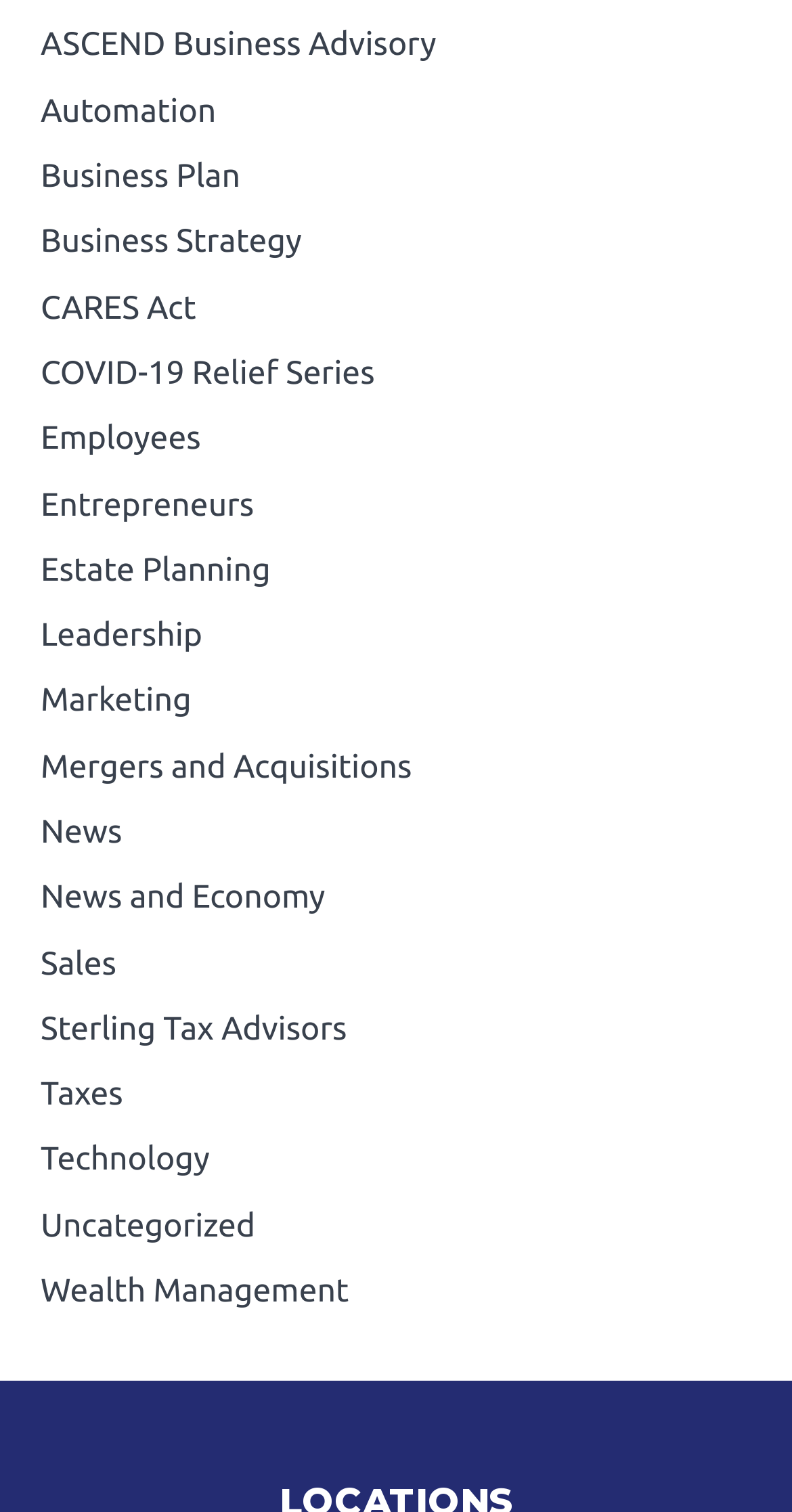Provide your answer in a single word or phrase: 
What is the last link on the webpage?

Wealth Management